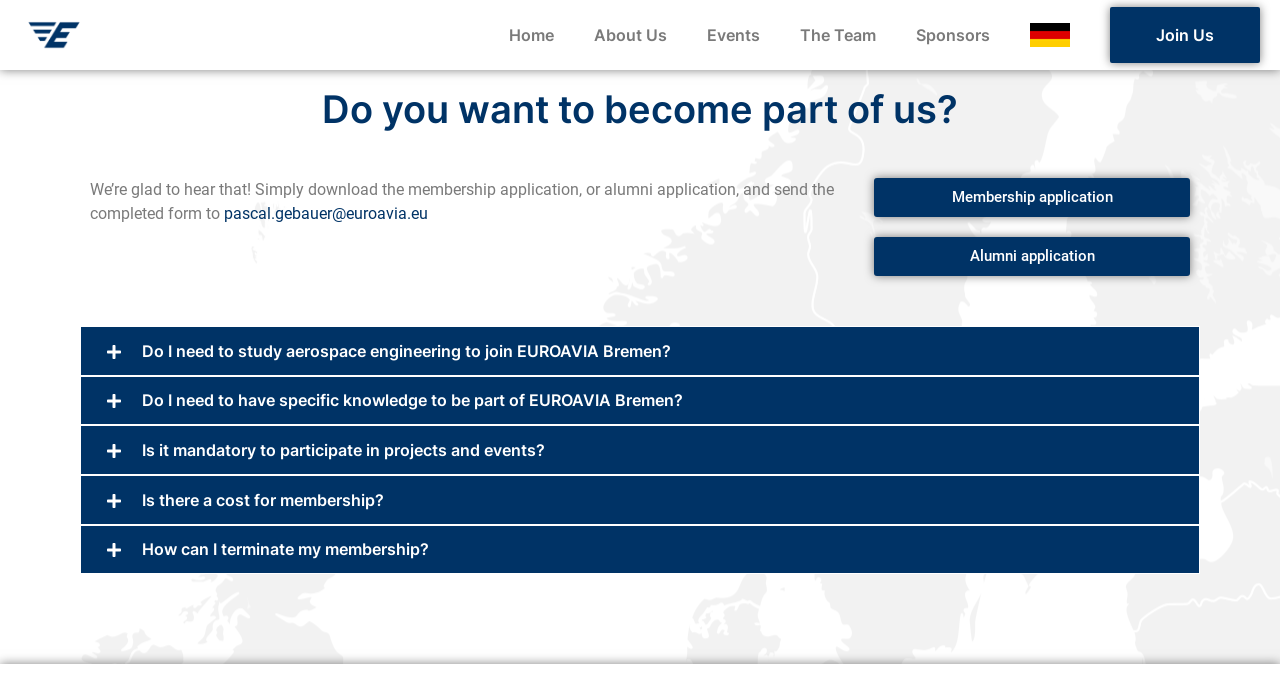Respond to the question below with a single word or phrase:
What is the language of the 'Deutsch' link?

German